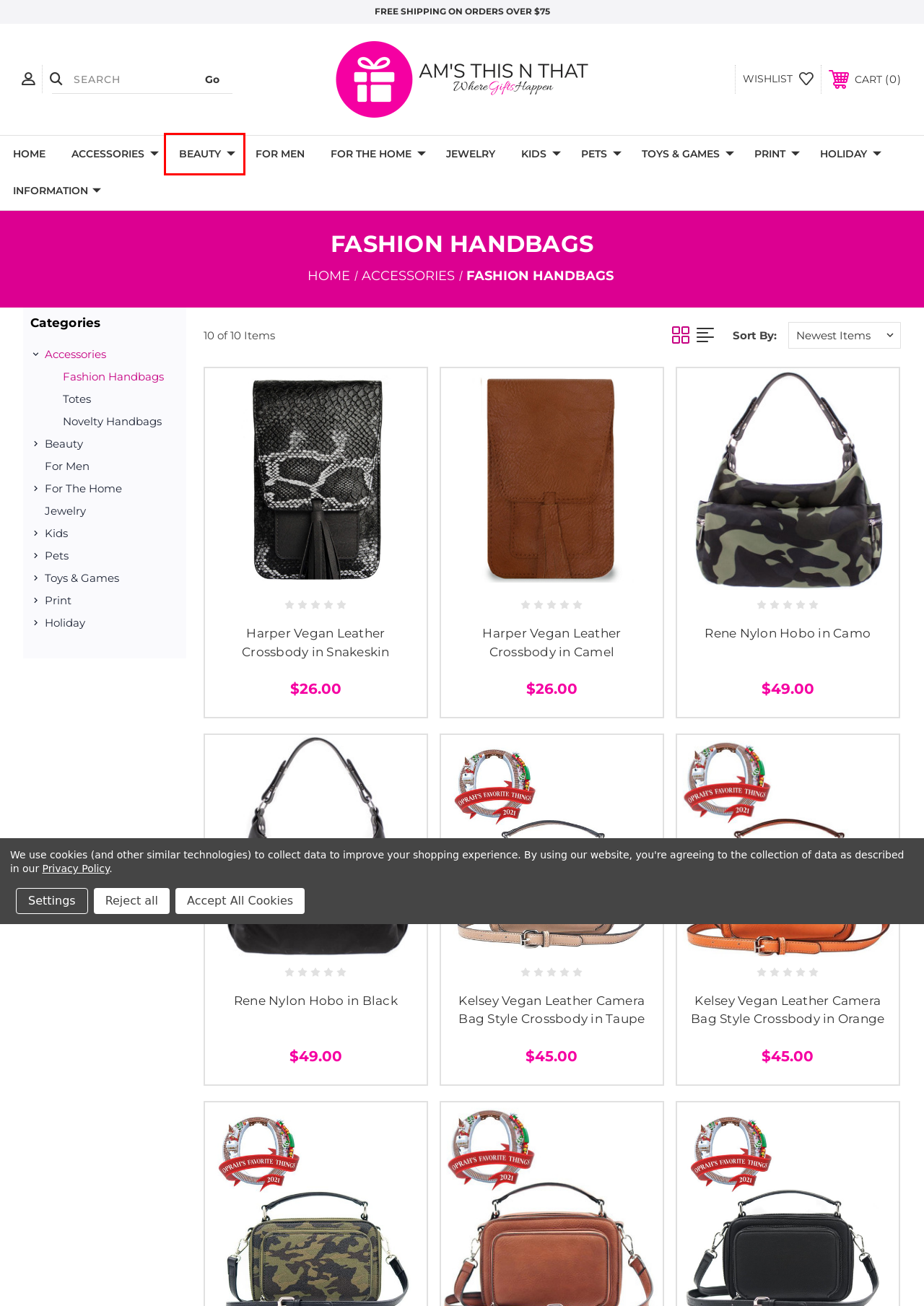Review the webpage screenshot provided, noting the red bounding box around a UI element. Choose the description that best matches the new webpage after clicking the element within the bounding box. The following are the options:
A. For Men - Am's This N That
B. Rene Nylon Hobo in Black - Am's This N That
C. Toys & Games - Am's This N That
D. For The Home - Am's This N That
E. Accessories - Am's This N That
F. Rene Nylon Hobo in Camo - Am's This N That
G. Beauty - Am's This N That
H. Accessories - Totes - Am's This N That

G